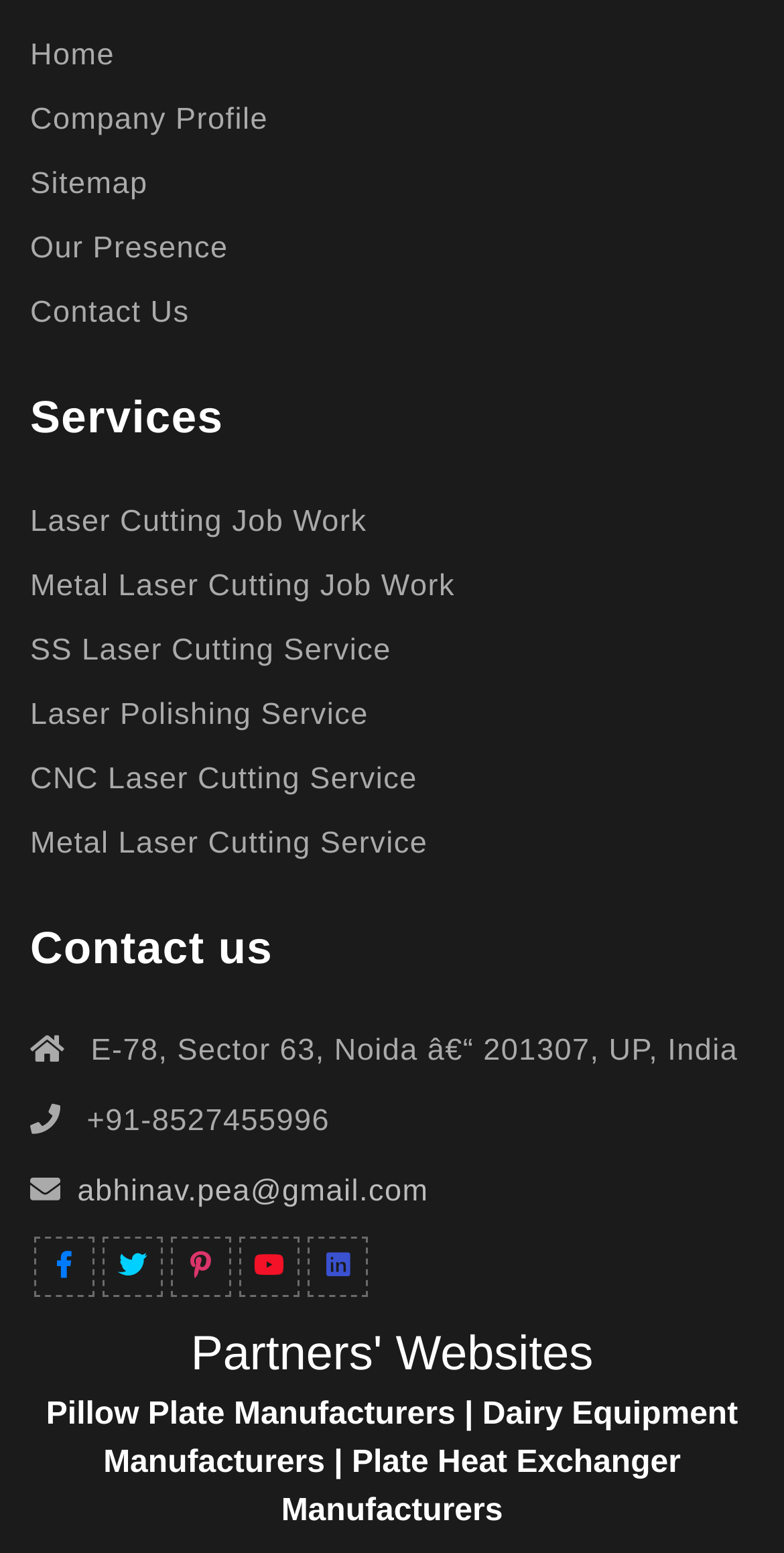Determine the bounding box for the UI element that matches this description: "Laser Polishing Service".

[0.038, 0.447, 0.47, 0.472]